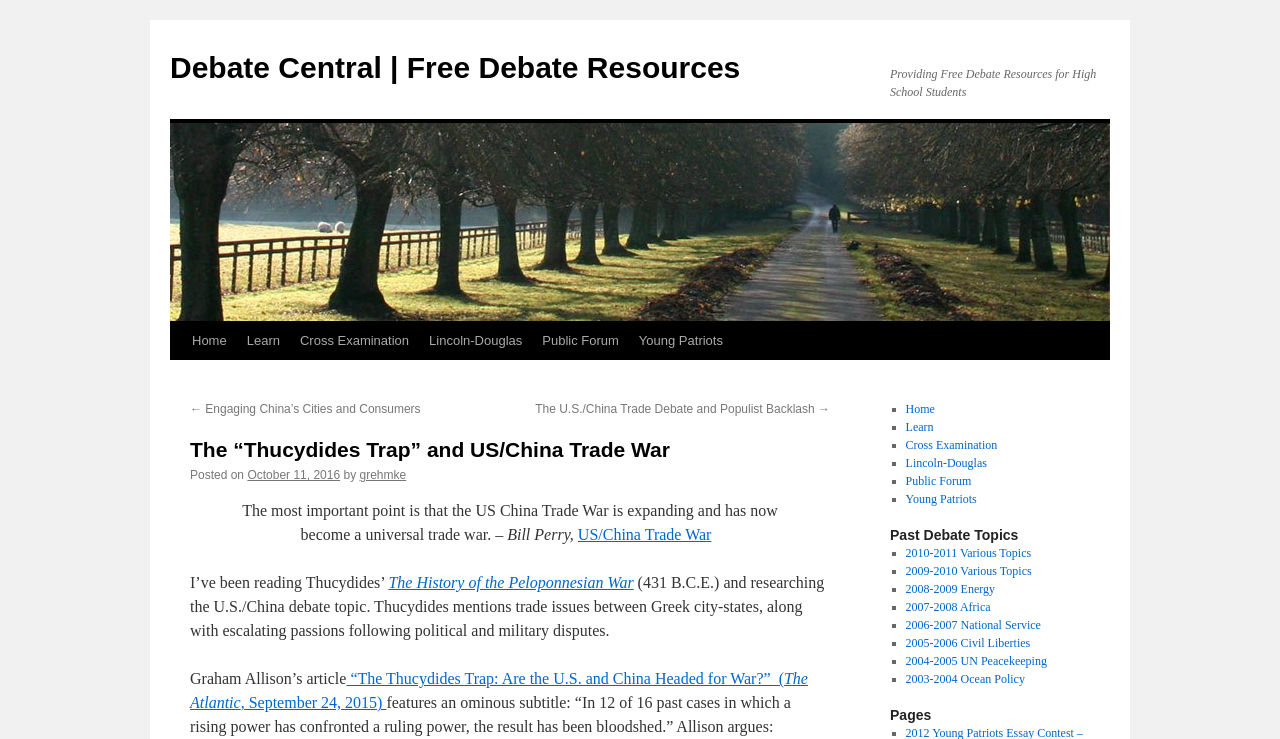Show the bounding box coordinates of the element that should be clicked to complete the task: "Click on the 'Home' link".

[0.142, 0.436, 0.185, 0.487]